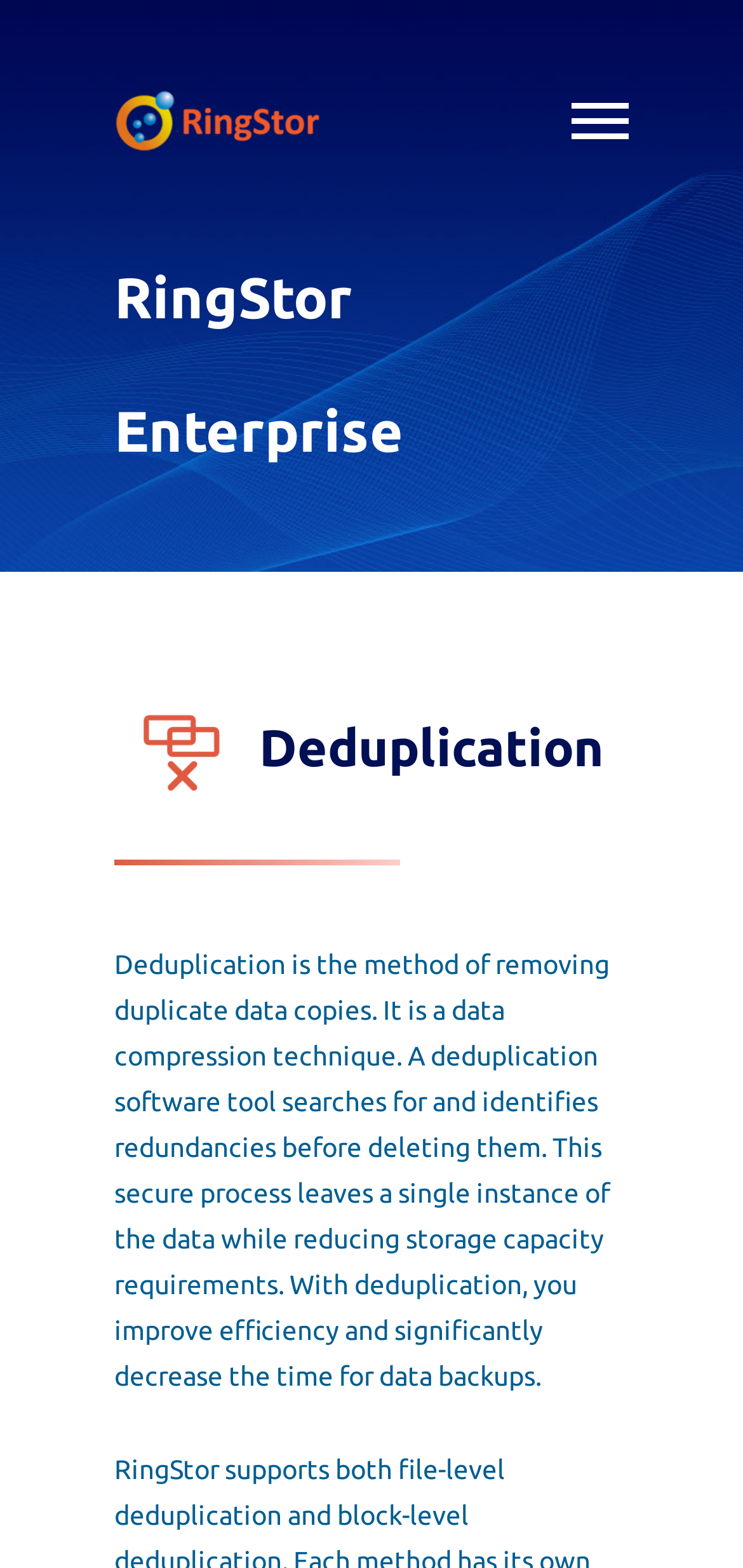What is deduplication?
Based on the image, answer the question with as much detail as possible.

Based on the webpage, deduplication is defined as the method of removing duplicate data copies. It is a data compression technique that searches for and identifies redundancies before deleting them, leaving a single instance of the data while reducing storage capacity requirements.